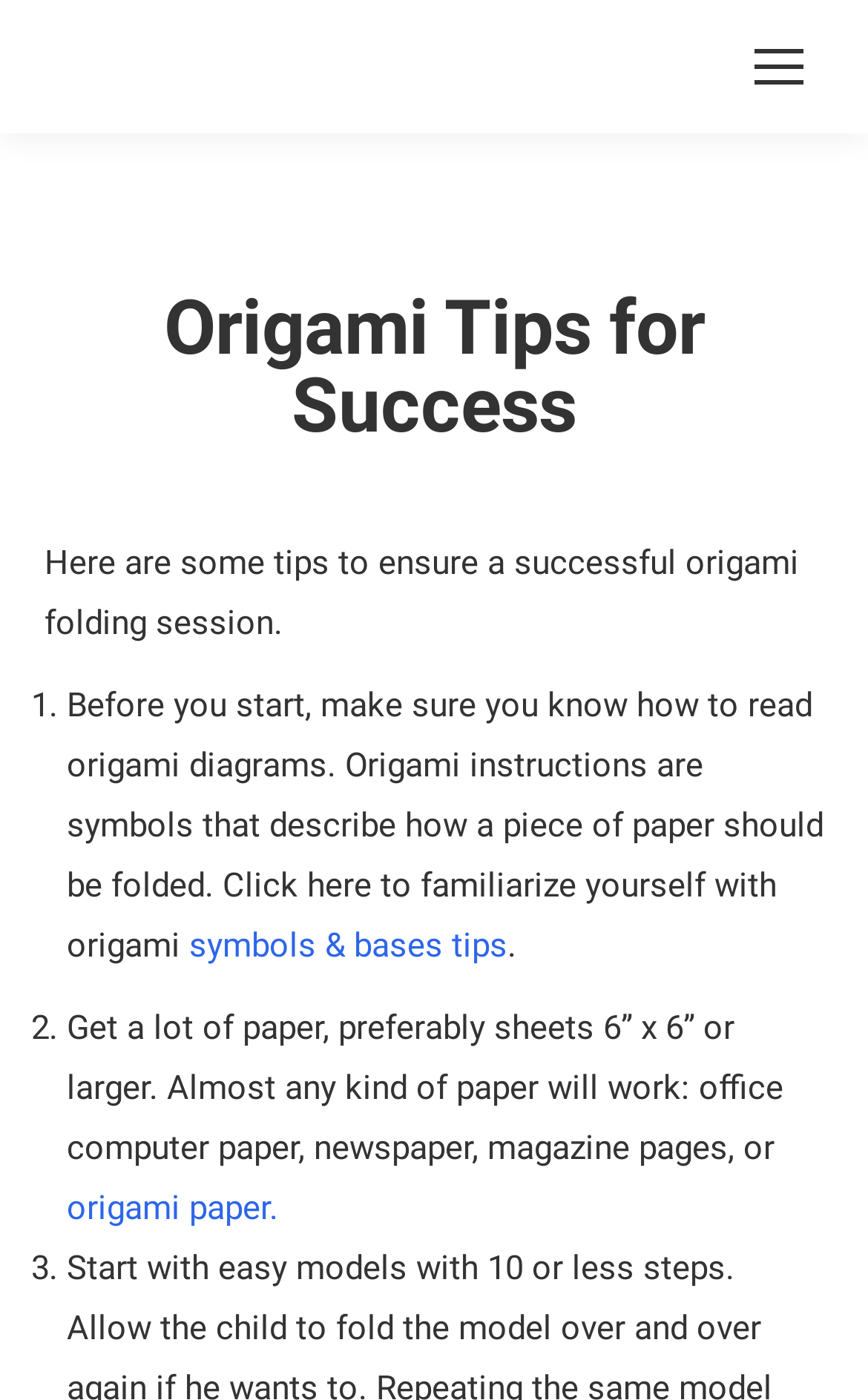Using the information in the image, could you please answer the following question in detail:
What is the purpose of the link 'symbols & bases tips'?

The link 'symbols & bases tips' is provided to help users familiarize themselves with origami symbols and bases, which are essential for reading origami diagrams.